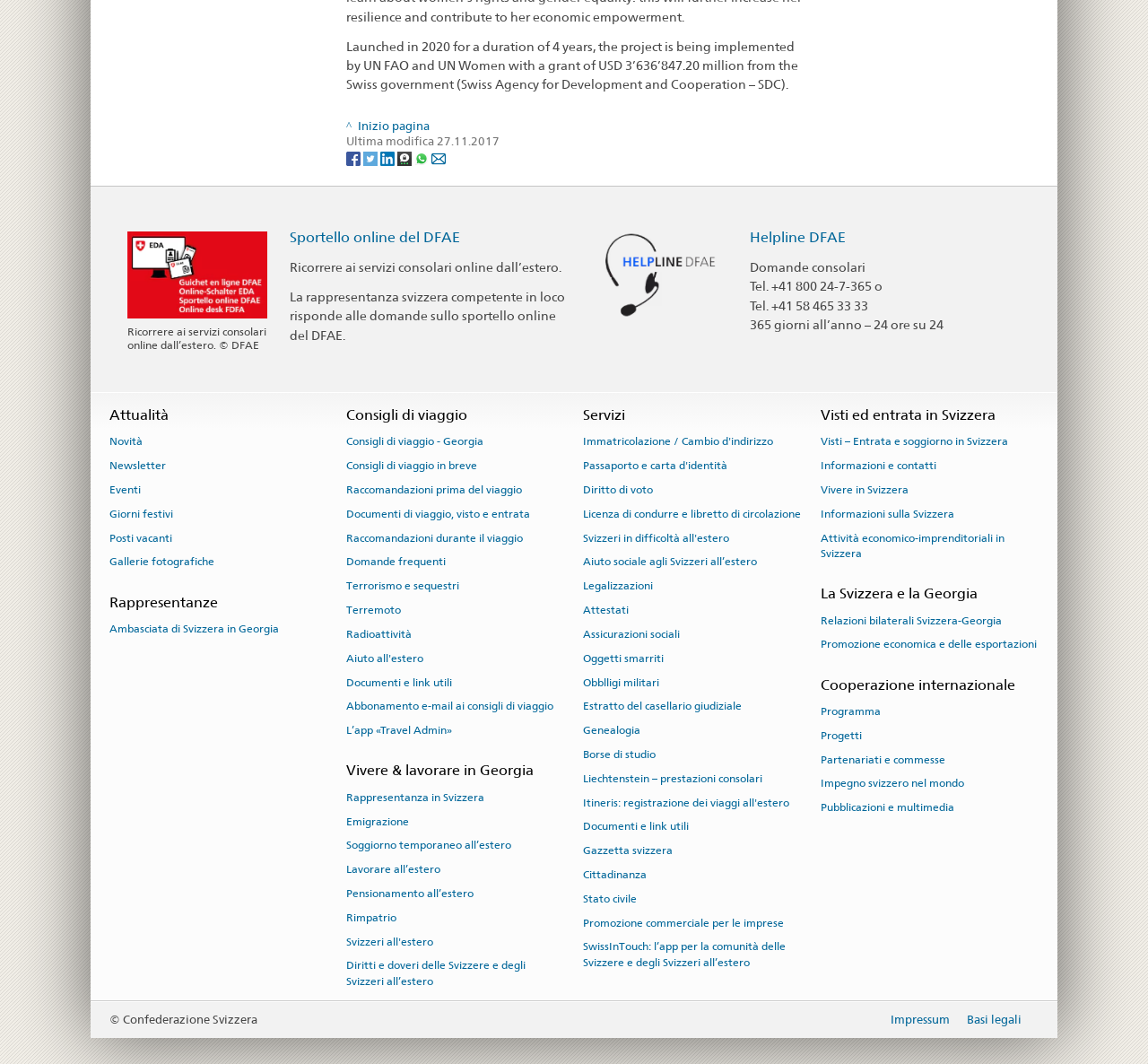Can you specify the bounding box coordinates of the area that needs to be clicked to fulfill the following instruction: "Read about living and working in Georgia"?

[0.302, 0.715, 0.492, 0.734]